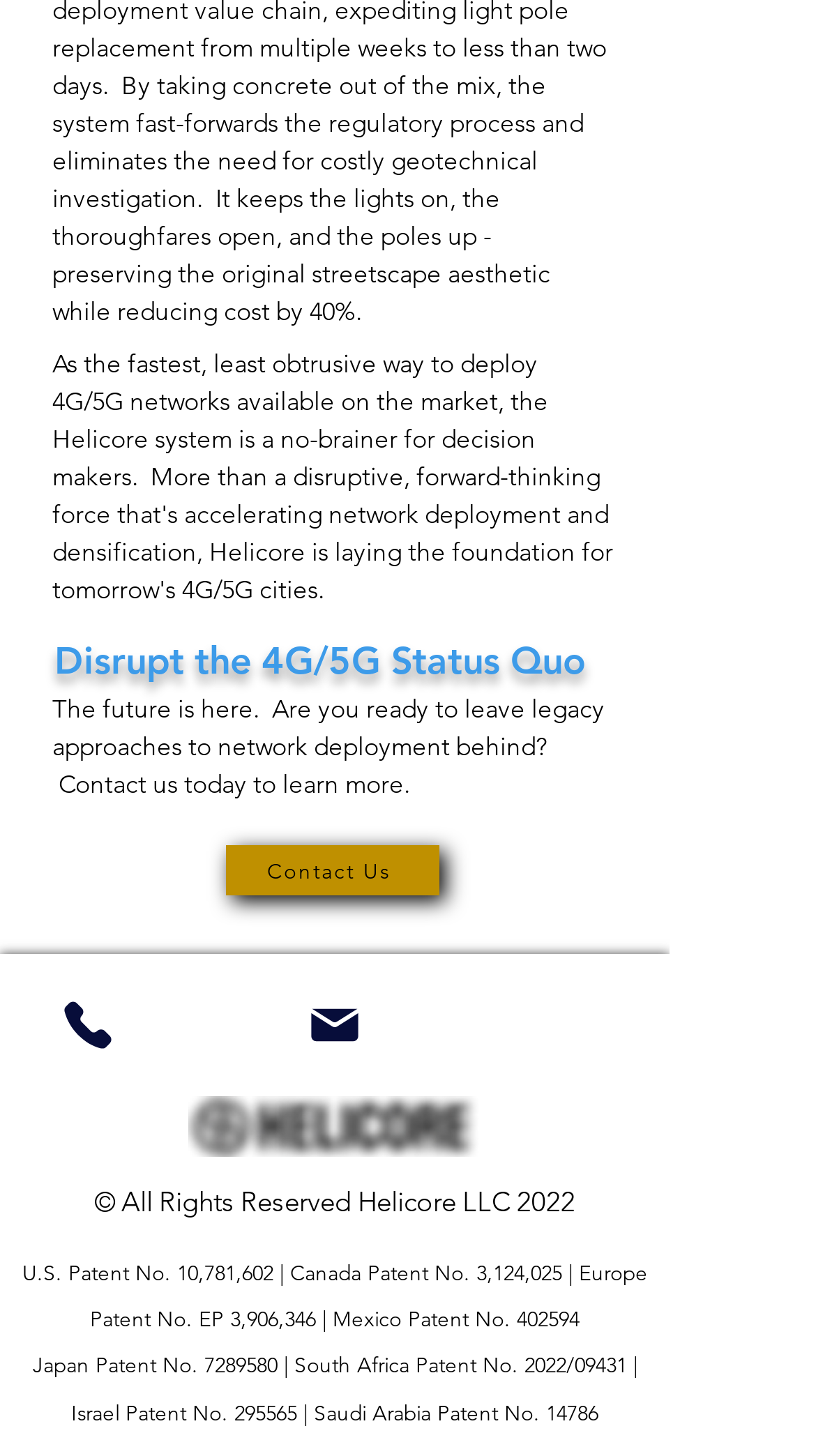With reference to the screenshot, provide a detailed response to the question below:
How many social media platforms are listed in the 'Social Bar'?

The 'Social Bar' lists two social media platforms, Facebook and LinkedIn, which are represented by their respective links.